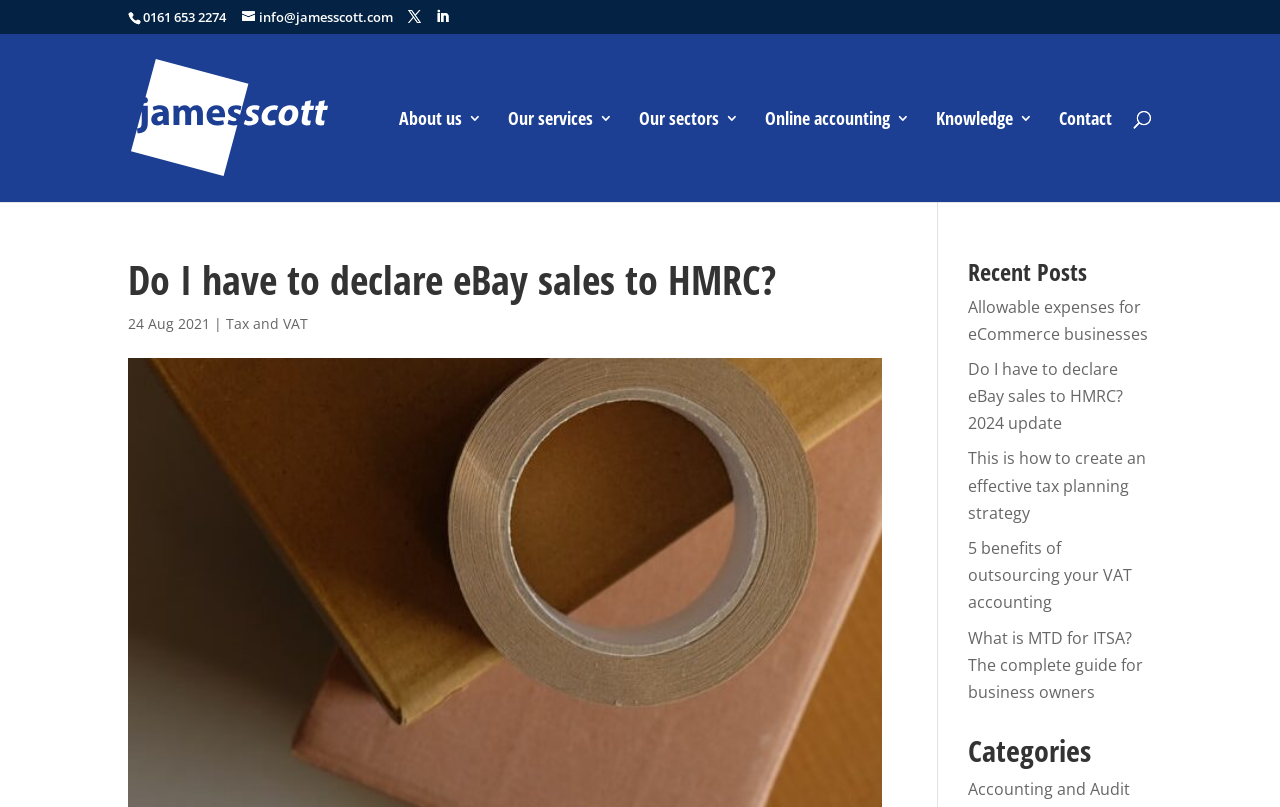Find the bounding box coordinates of the clickable area that will achieve the following instruction: "Learn about the company".

[0.102, 0.13, 0.256, 0.157]